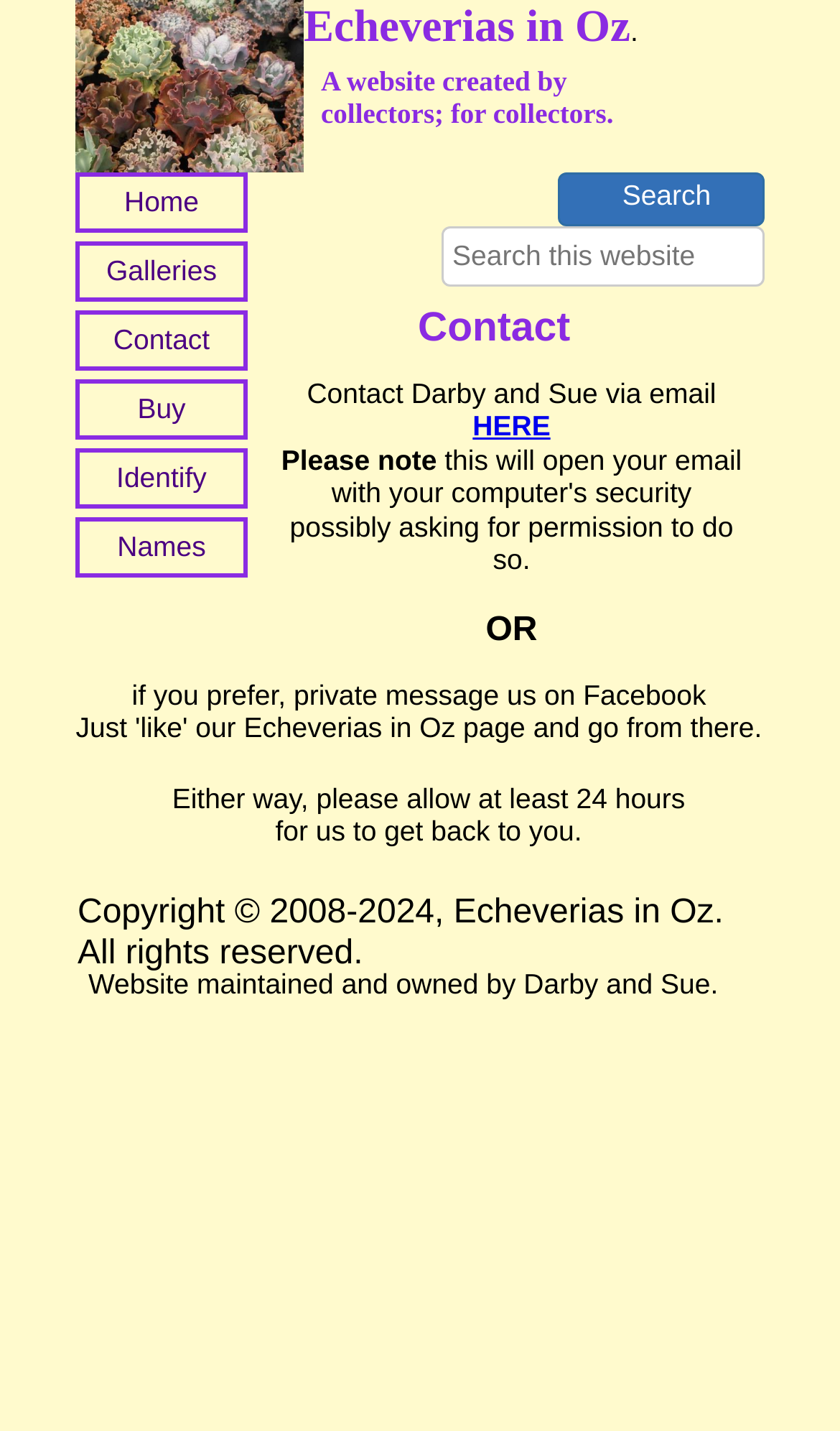How many menu items are there?
Using the image, respond with a single word or phrase.

5